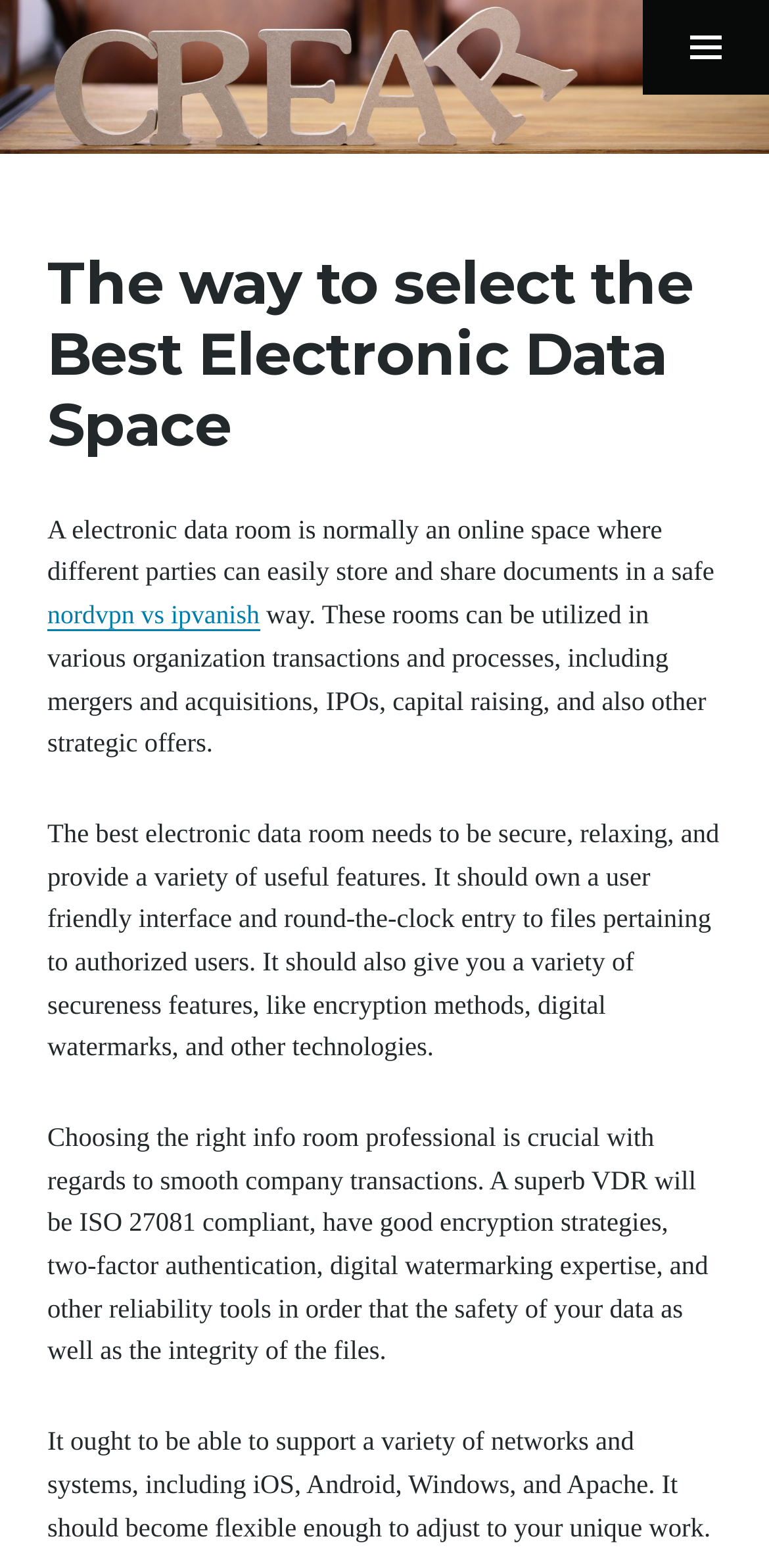Provide the bounding box coordinates of the HTML element described as: "サイドバー切り替え". The bounding box coordinates should be four float numbers between 0 and 1, i.e., [left, top, right, bottom].

[0.836, 0.0, 1.0, 0.06]